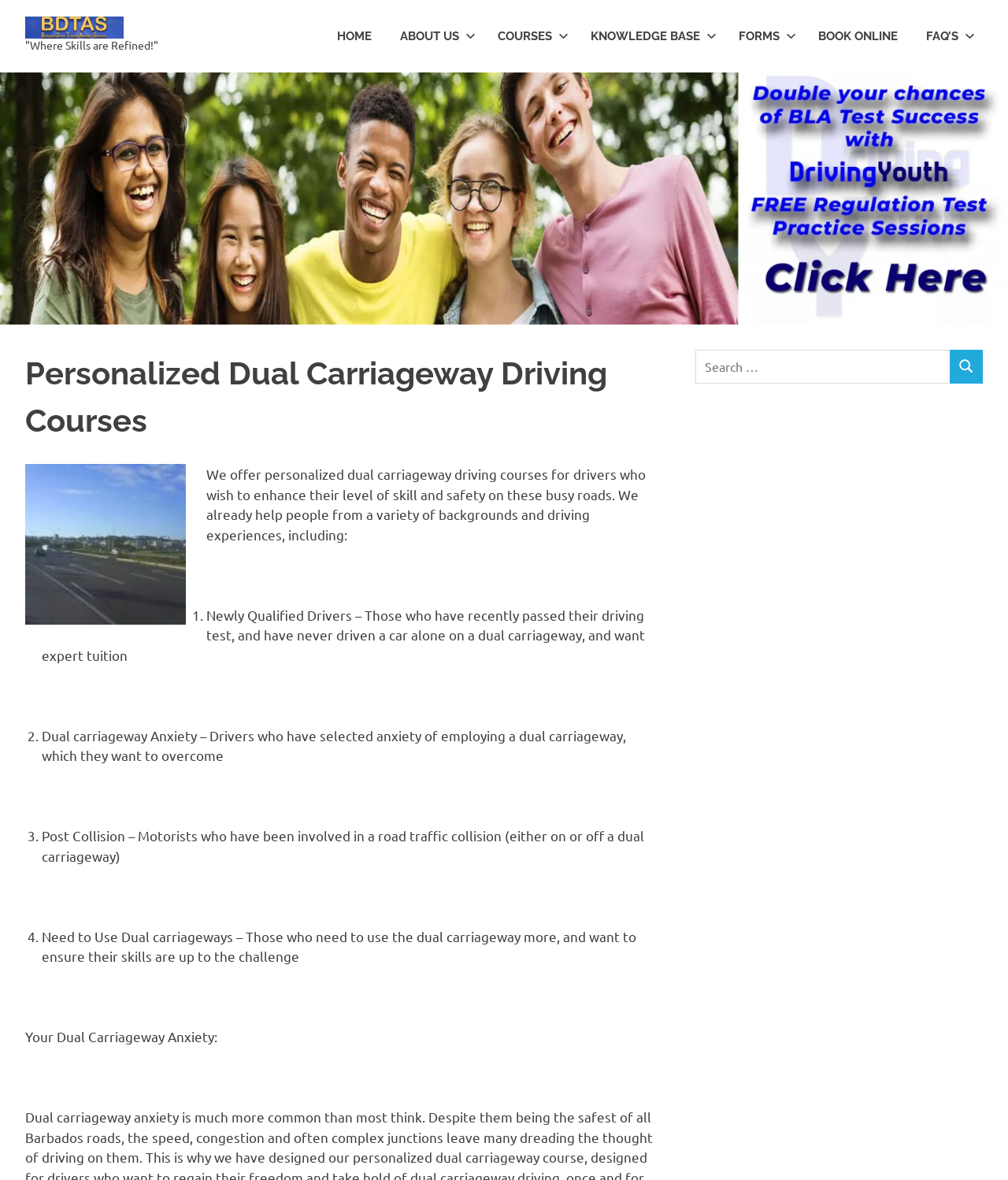Your task is to extract the text of the main heading from the webpage.

Personalized Dual Carriageway Driving Courses